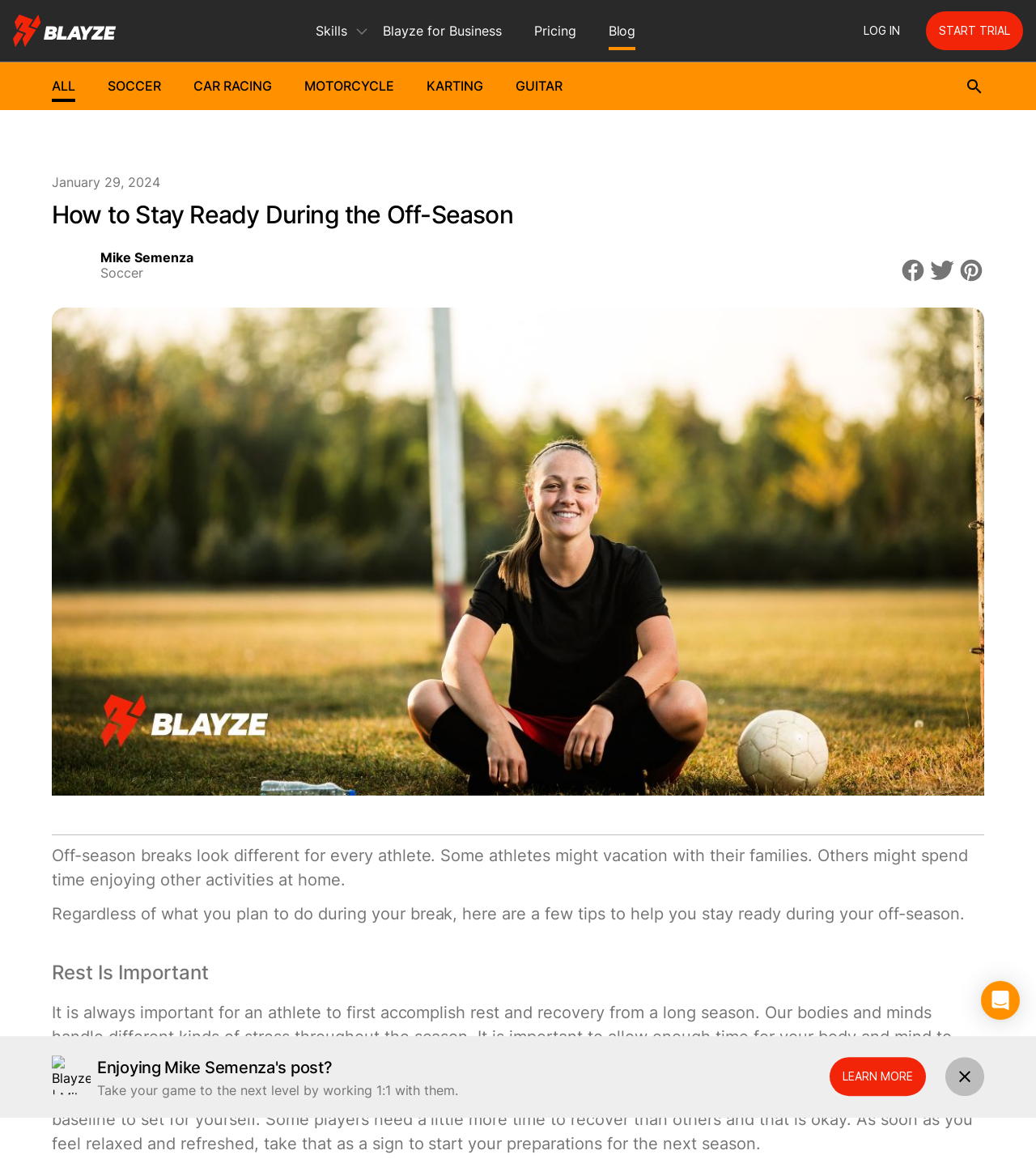Please determine the bounding box coordinates, formatted as (top-left x, top-left y, bottom-right x, bottom-right y), with all values as floating point numbers between 0 and 1. Identify the bounding box of the region described as: Learn More

[0.801, 0.899, 0.894, 0.932]